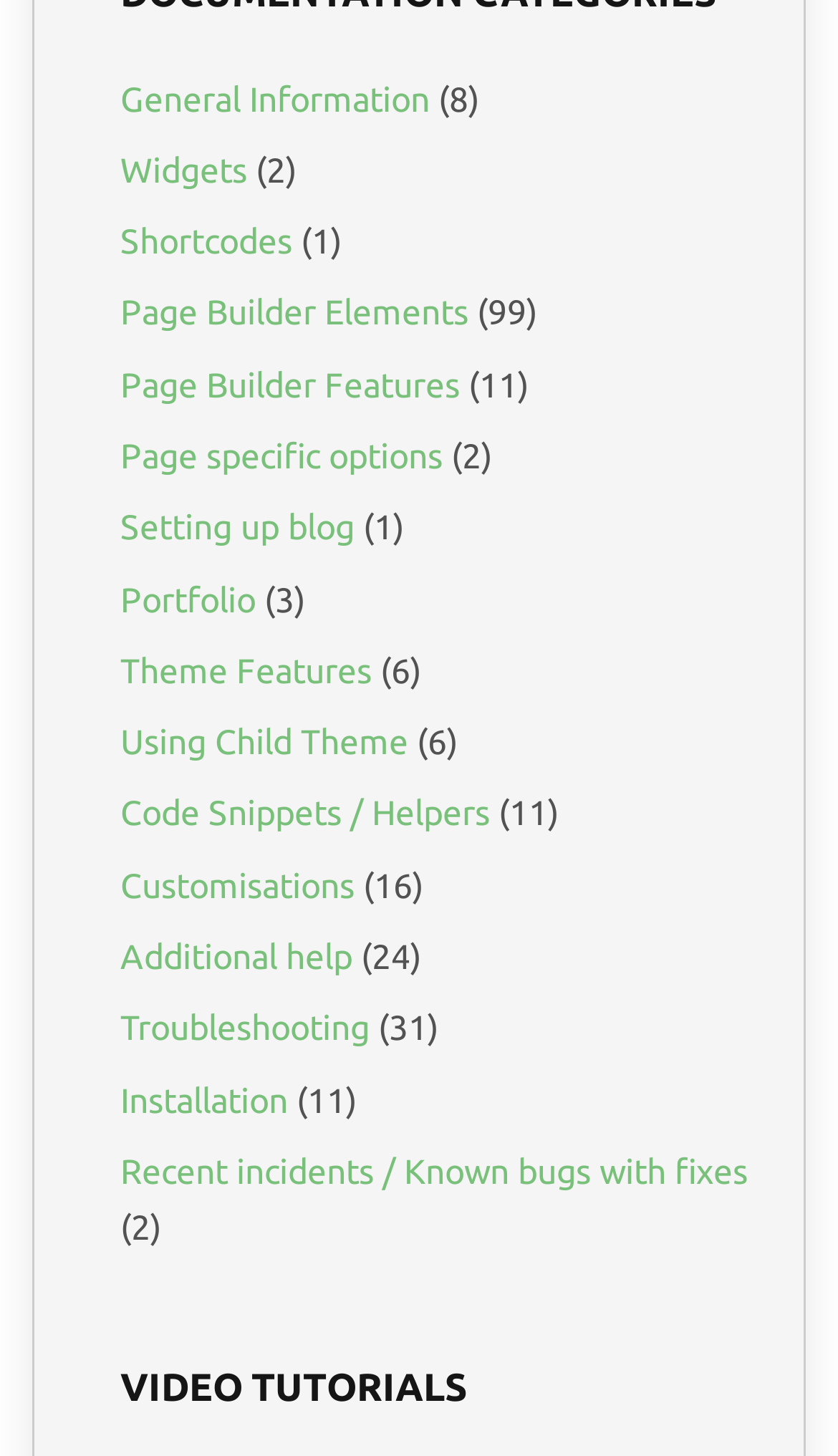Kindly determine the bounding box coordinates for the area that needs to be clicked to execute this instruction: "Learn about Theme Features".

[0.144, 0.447, 0.444, 0.473]